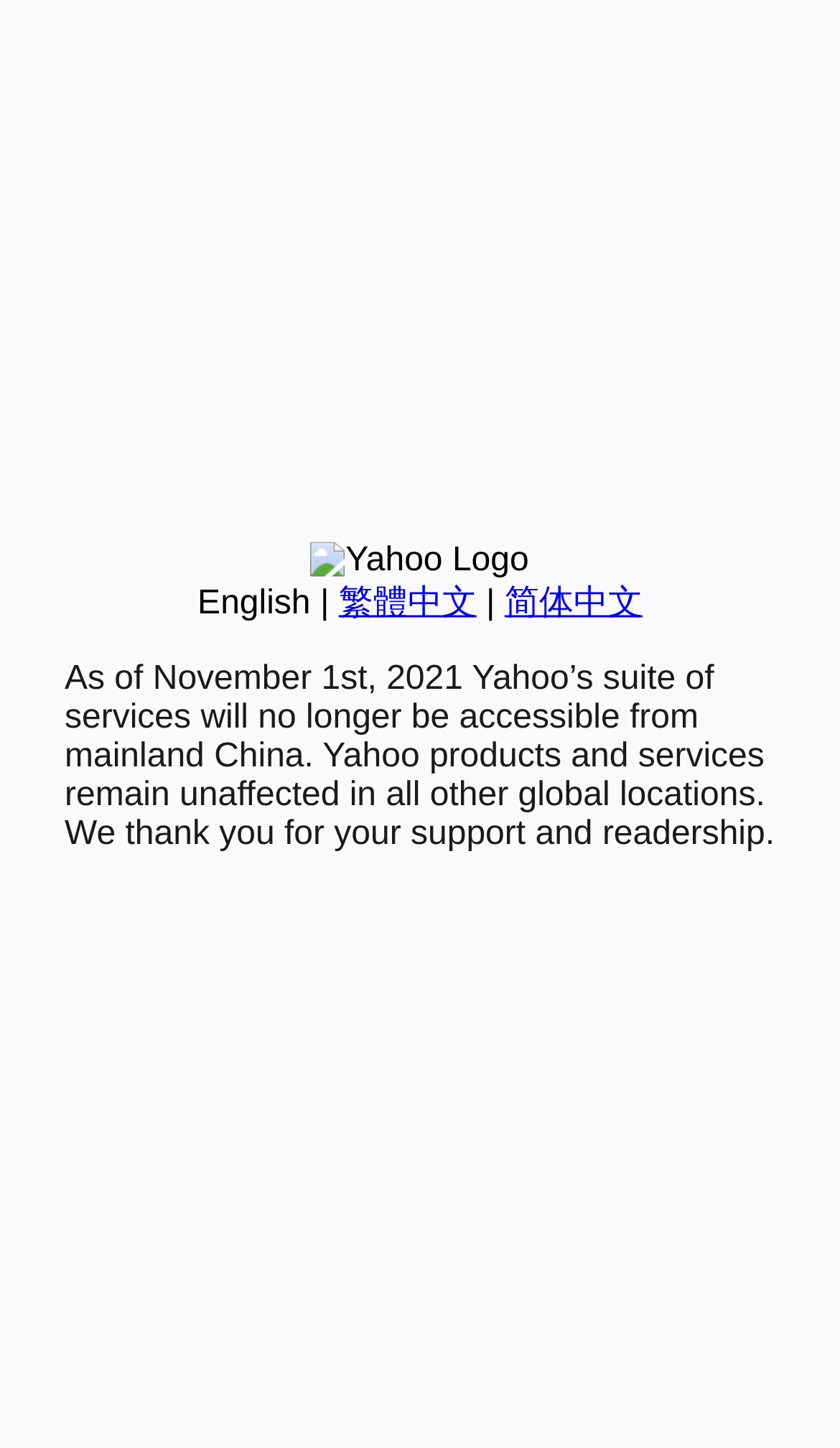Using the description "简体中文", predict the bounding box of the relevant HTML element.

[0.601, 0.404, 0.765, 0.429]